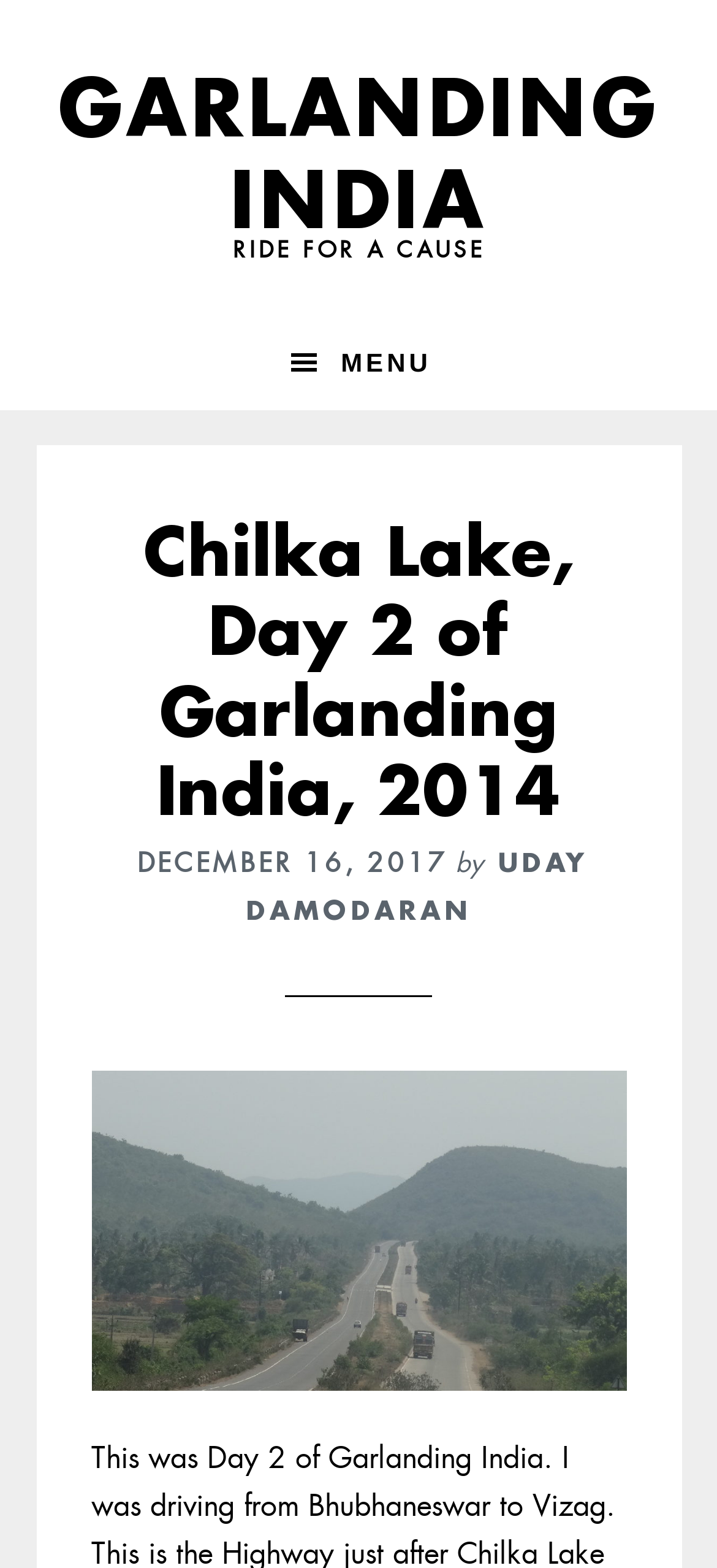Provide a brief response in the form of a single word or phrase:
What is the name of the lake mentioned?

Chilka Lake